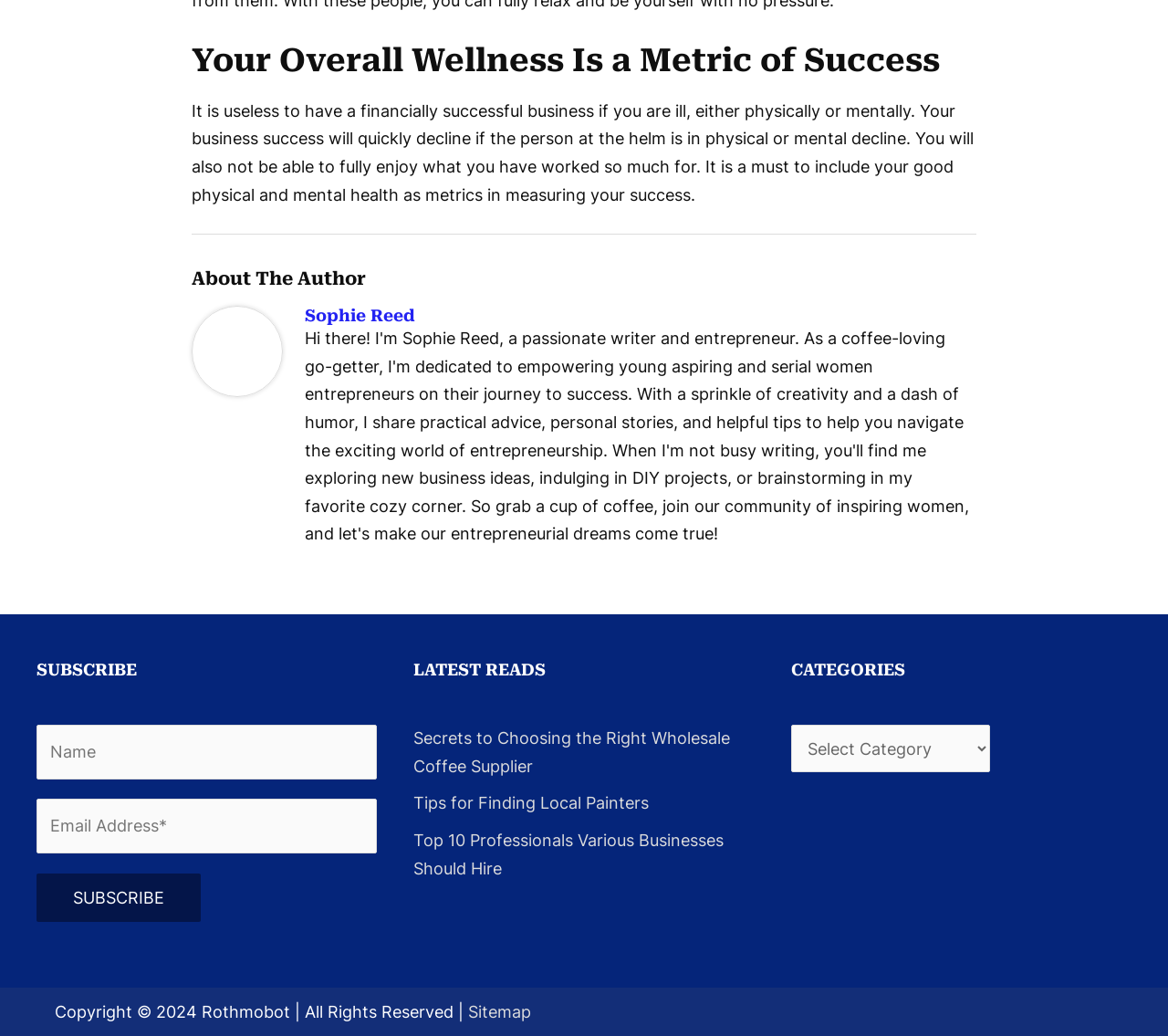Analyze the image and provide a detailed answer to the question: What is the purpose of the form?

The form is labeled as 'Contact form' and has a 'SUBSCRIBE' button, indicating that its purpose is to allow users to subscribe to something, likely a newsletter or updates.